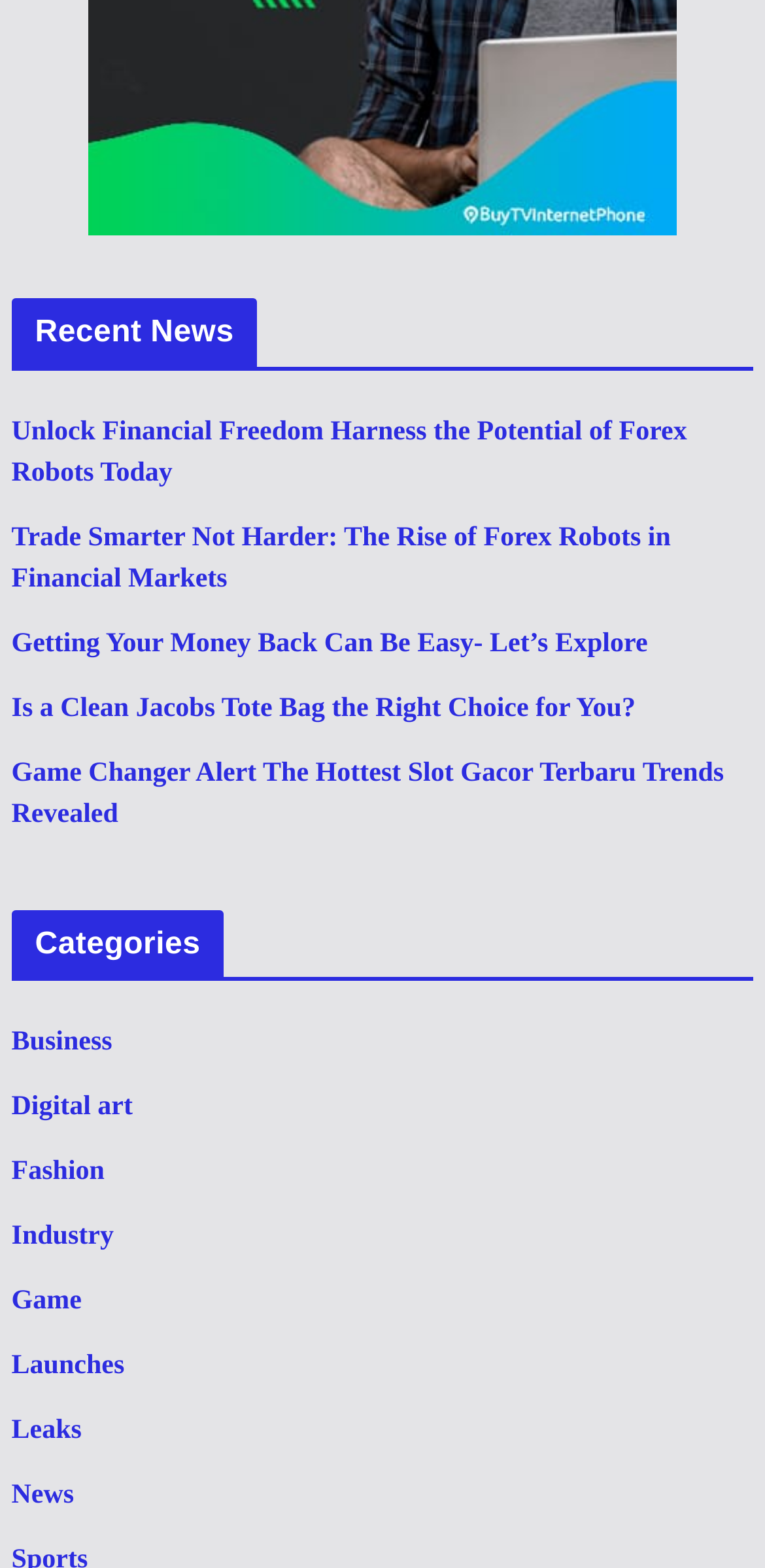Identify the bounding box coordinates necessary to click and complete the given instruction: "Learn about Forex Robots".

[0.015, 0.266, 0.898, 0.311]